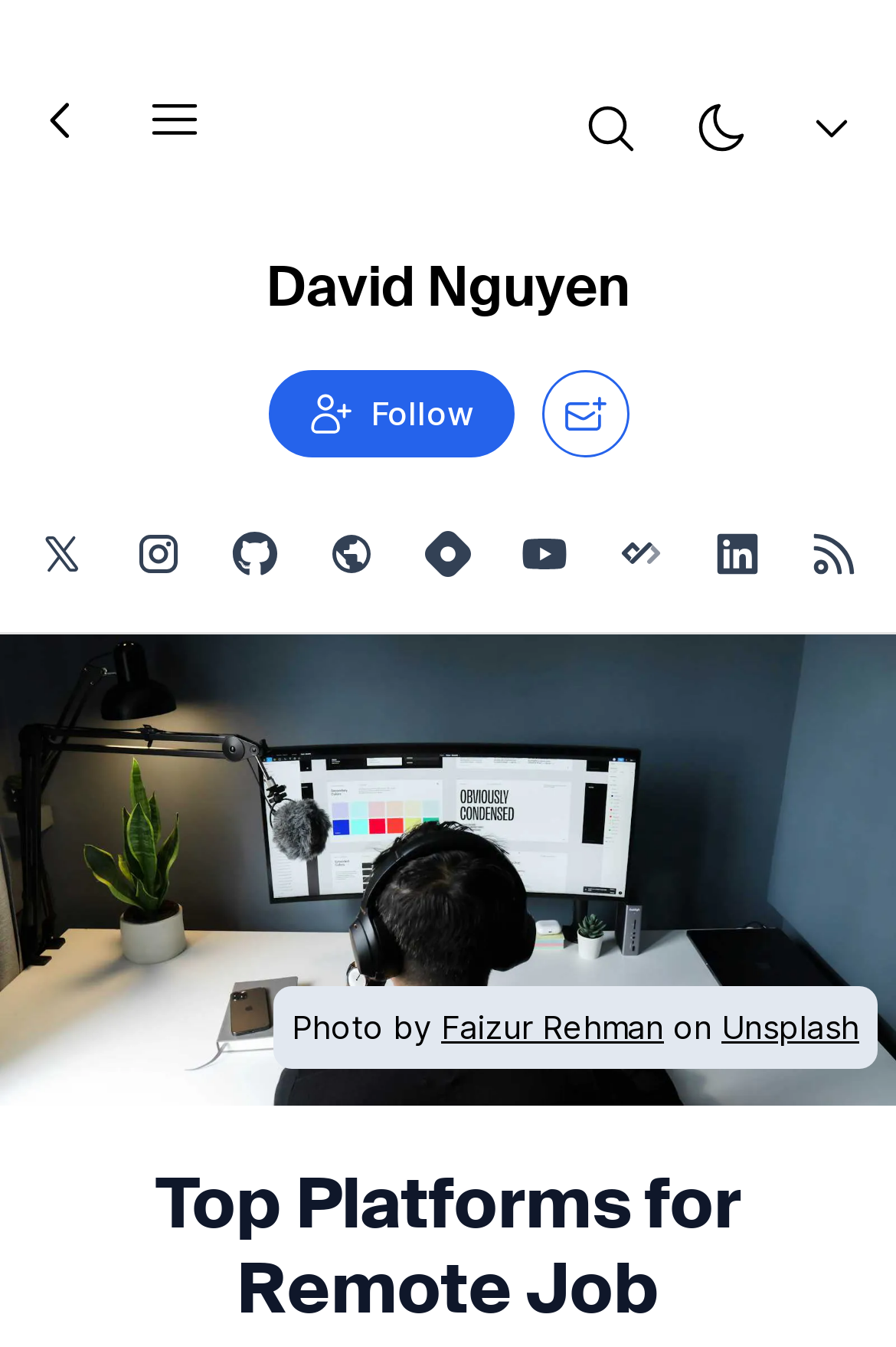Provide the bounding box coordinates for the UI element described in this sentence: "Bilateral Security Agreement". The coordinates should be four float values between 0 and 1, i.e., [left, top, right, bottom].

None